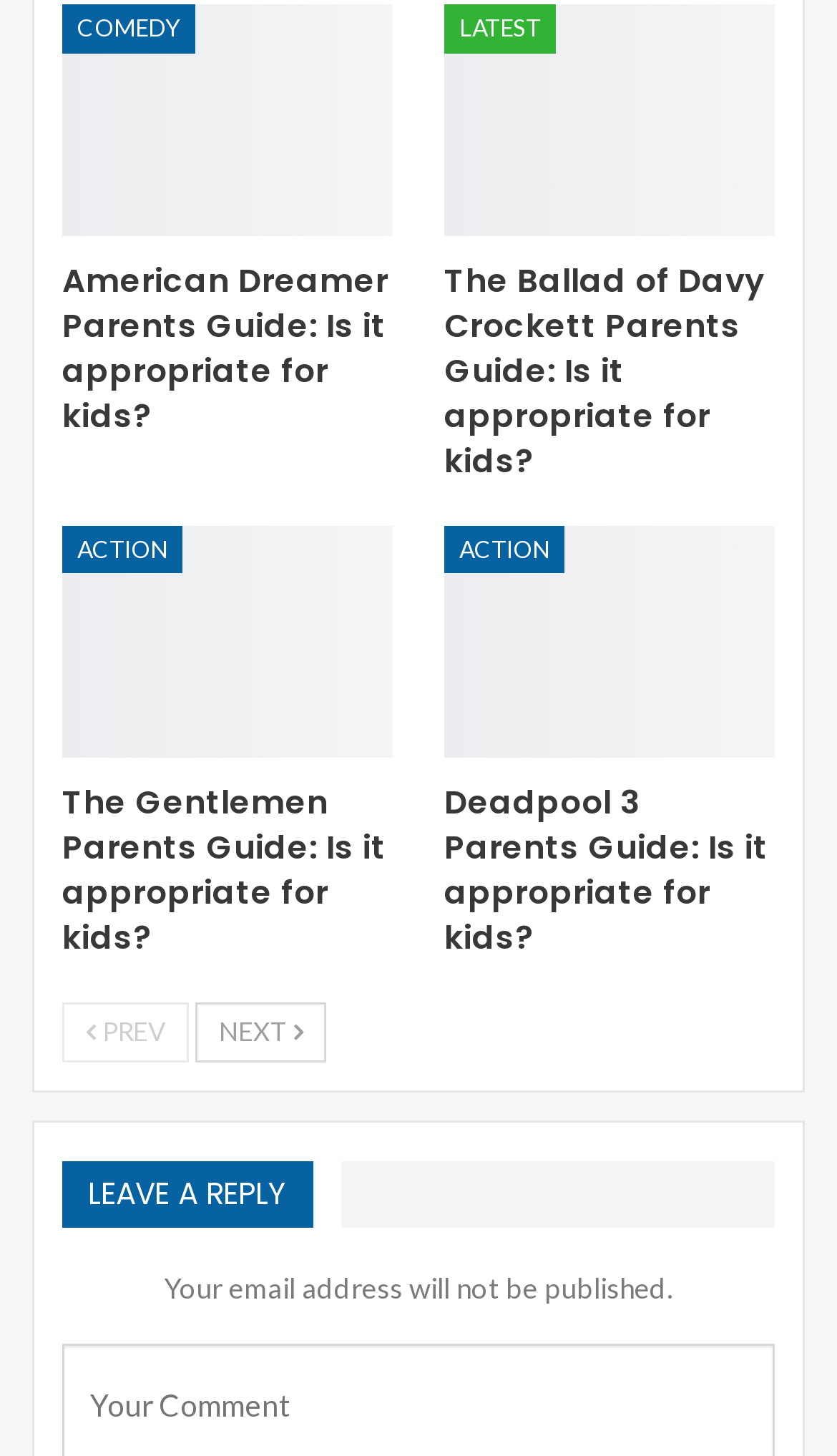What is the category of 'The Gentlemen'?
Using the image provided, answer with just one word or phrase.

ACTION